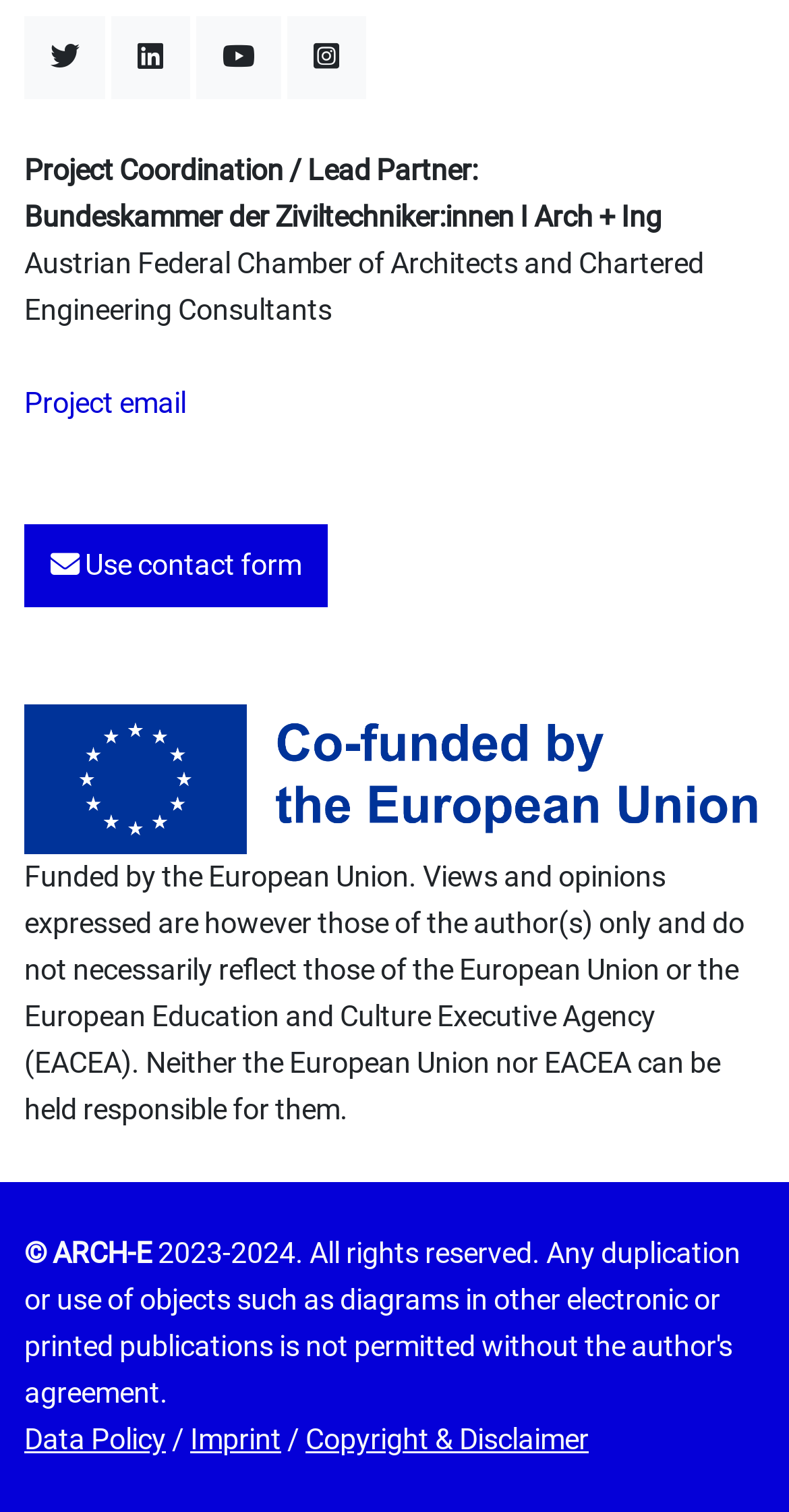What is the funding source of this project?
Using the visual information from the image, give a one-word or short-phrase answer.

European Union